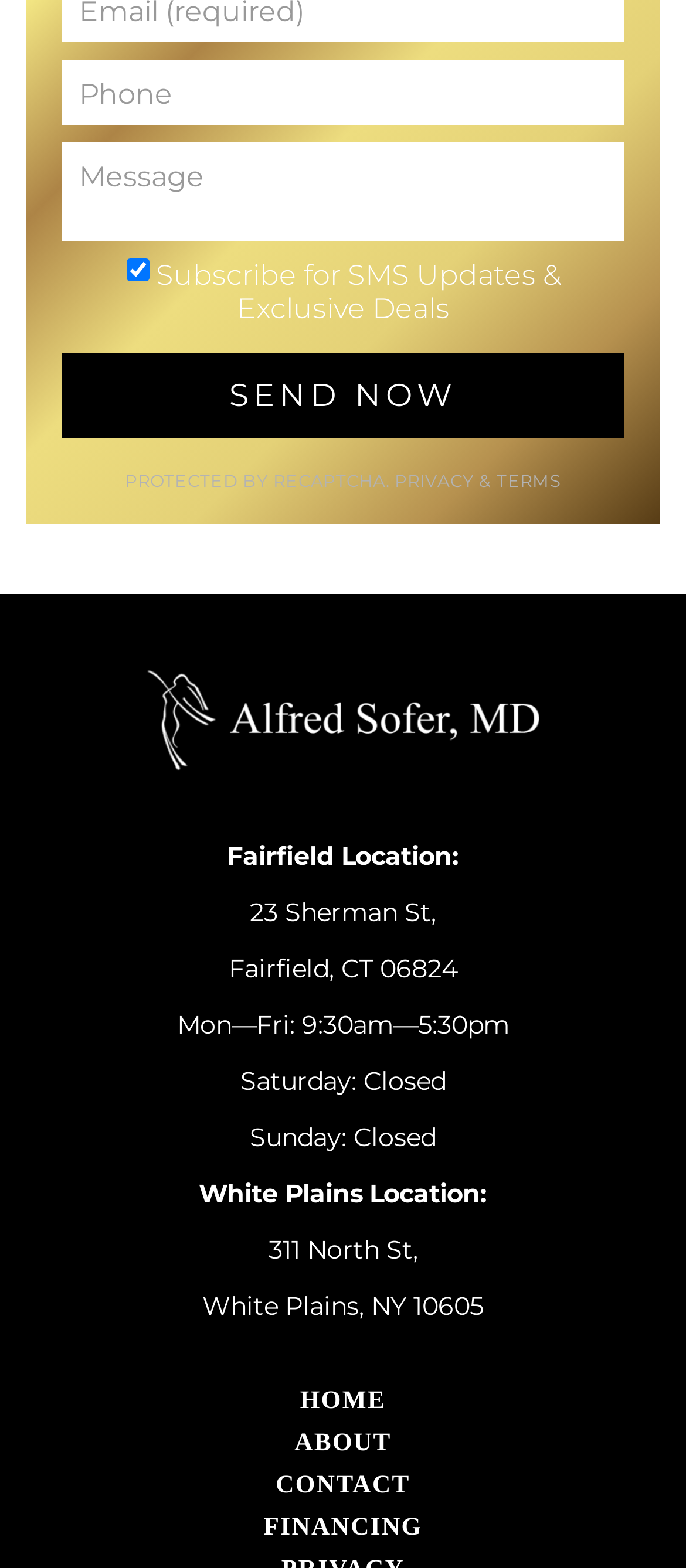Answer the question below with a single word or a brief phrase: 
What is the doctor's name?

Alfred Sofer, MD